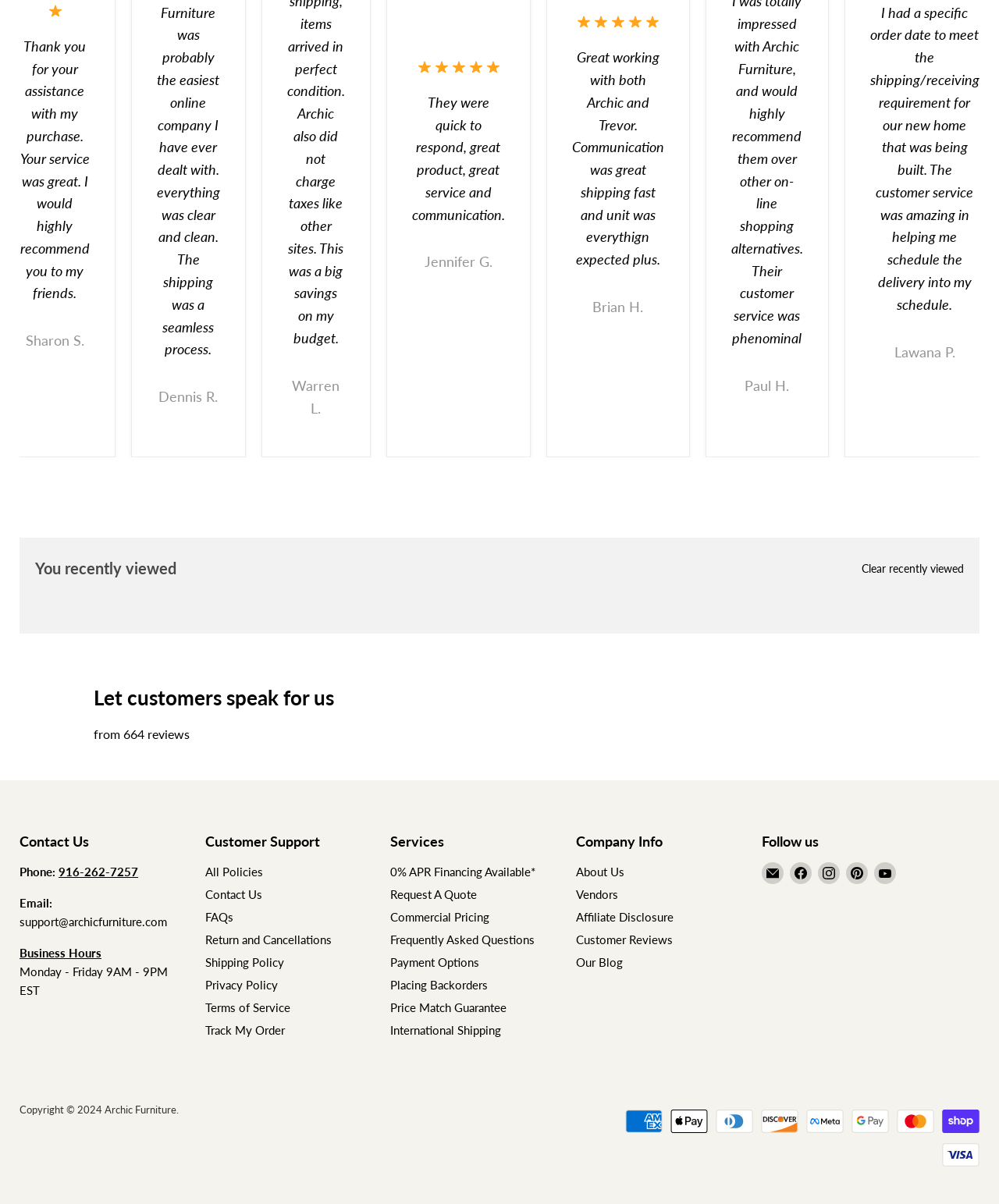Identify the bounding box coordinates of the clickable region necessary to fulfill the following instruction: "Contact Us by phone". The bounding box coordinates should be four float numbers between 0 and 1, i.e., [left, top, right, bottom].

[0.059, 0.718, 0.138, 0.73]